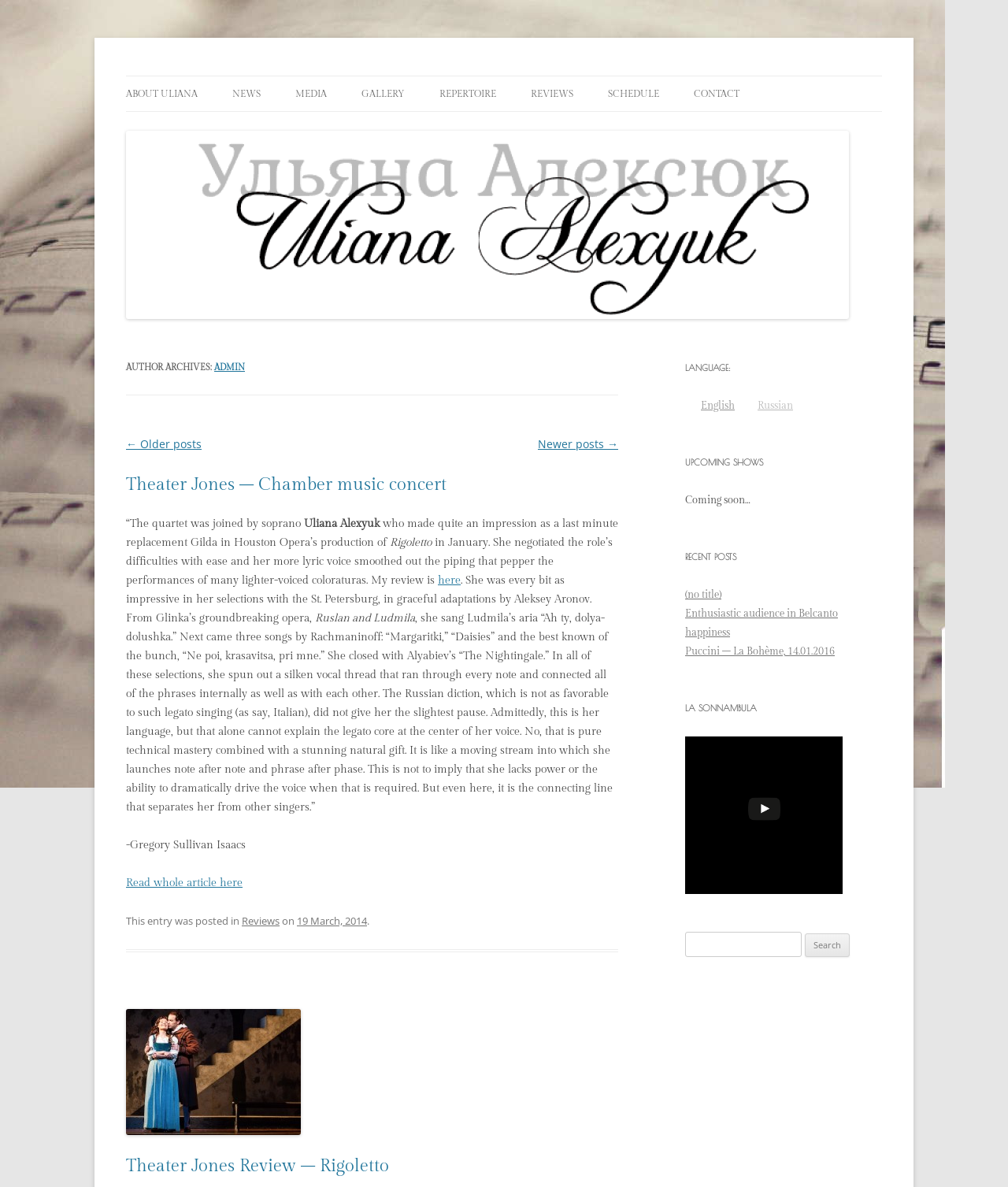Show me the bounding box coordinates of the clickable region to achieve the task as per the instruction: "Read the 'Theater Jones – Chamber music concert' article".

[0.125, 0.4, 0.613, 0.417]